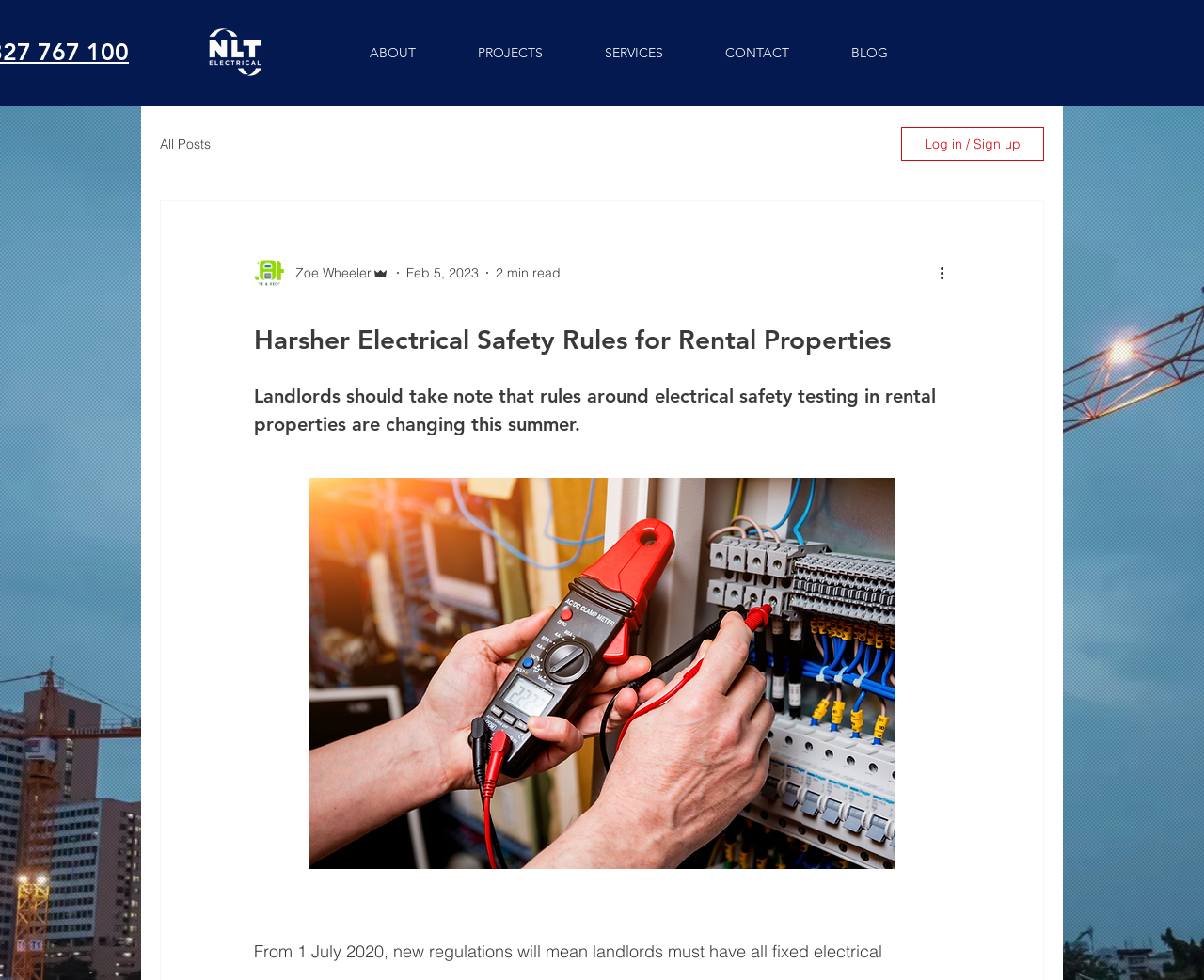Who is the author of this article?
Examine the image and give a concise answer in one word or a short phrase.

Zoe Wheeler